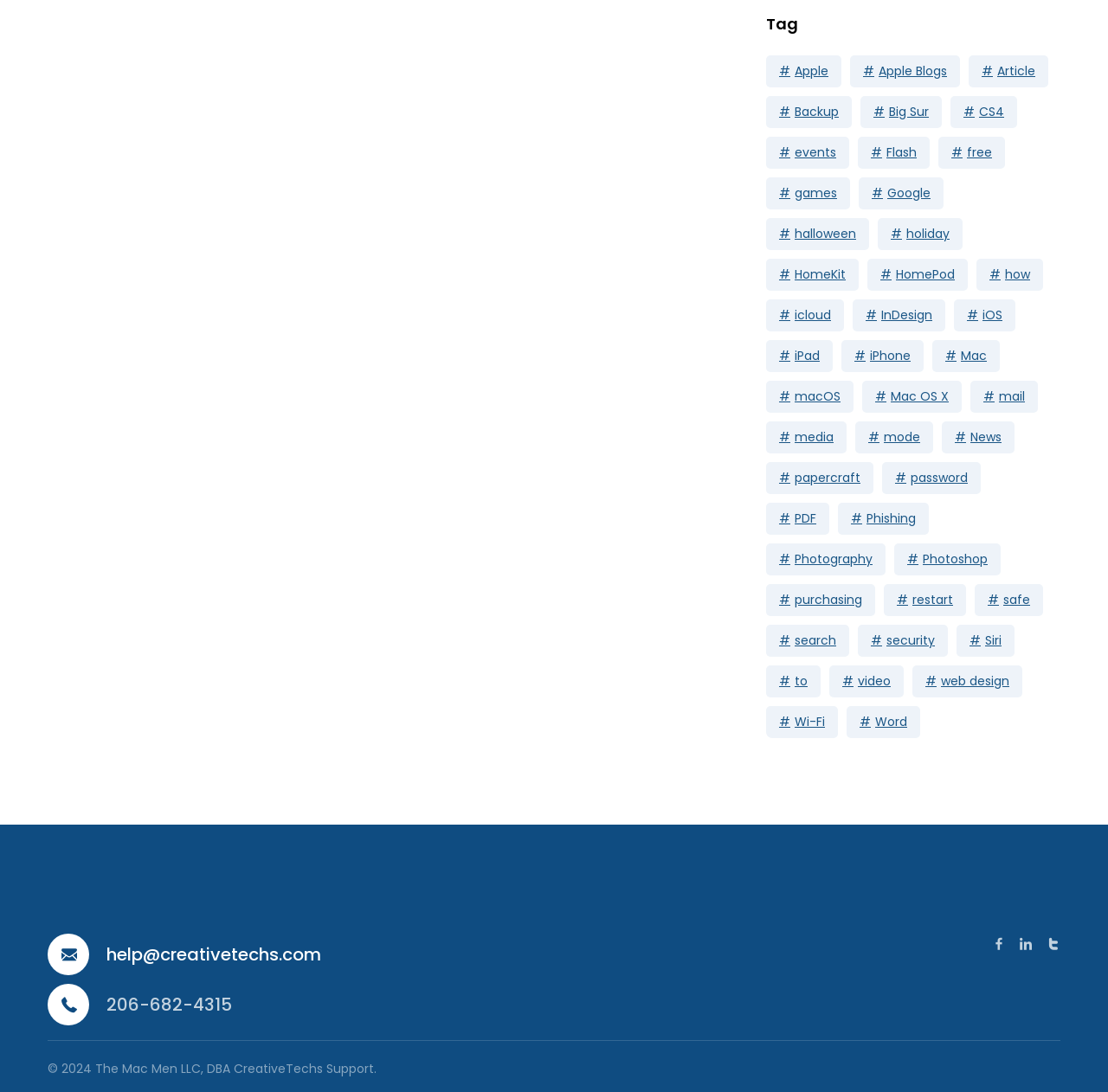What is the email address listed at the bottom of the webpage?
Craft a detailed and extensive response to the question.

The email address listed at the bottom of the webpage is 'help@creativetechs.com', which is a link located below the tags section with a bounding box coordinate of [0.043, 0.855, 0.488, 0.893].